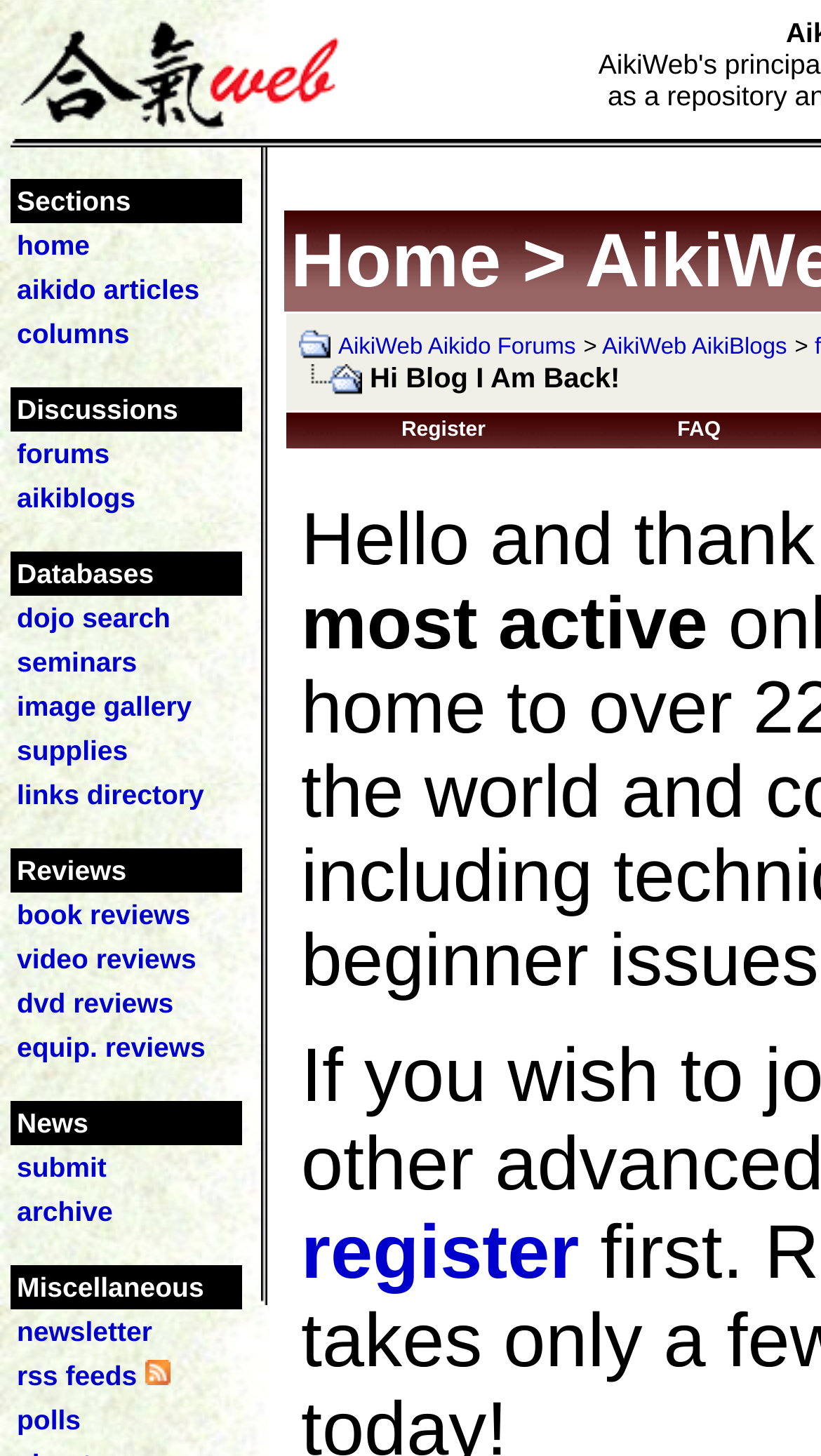Using the element description: "AikiWeb Aikido Forums", determine the bounding box coordinates for the specified UI element. The coordinates should be four float numbers between 0 and 1, [left, top, right, bottom].

[0.412, 0.237, 0.701, 0.254]